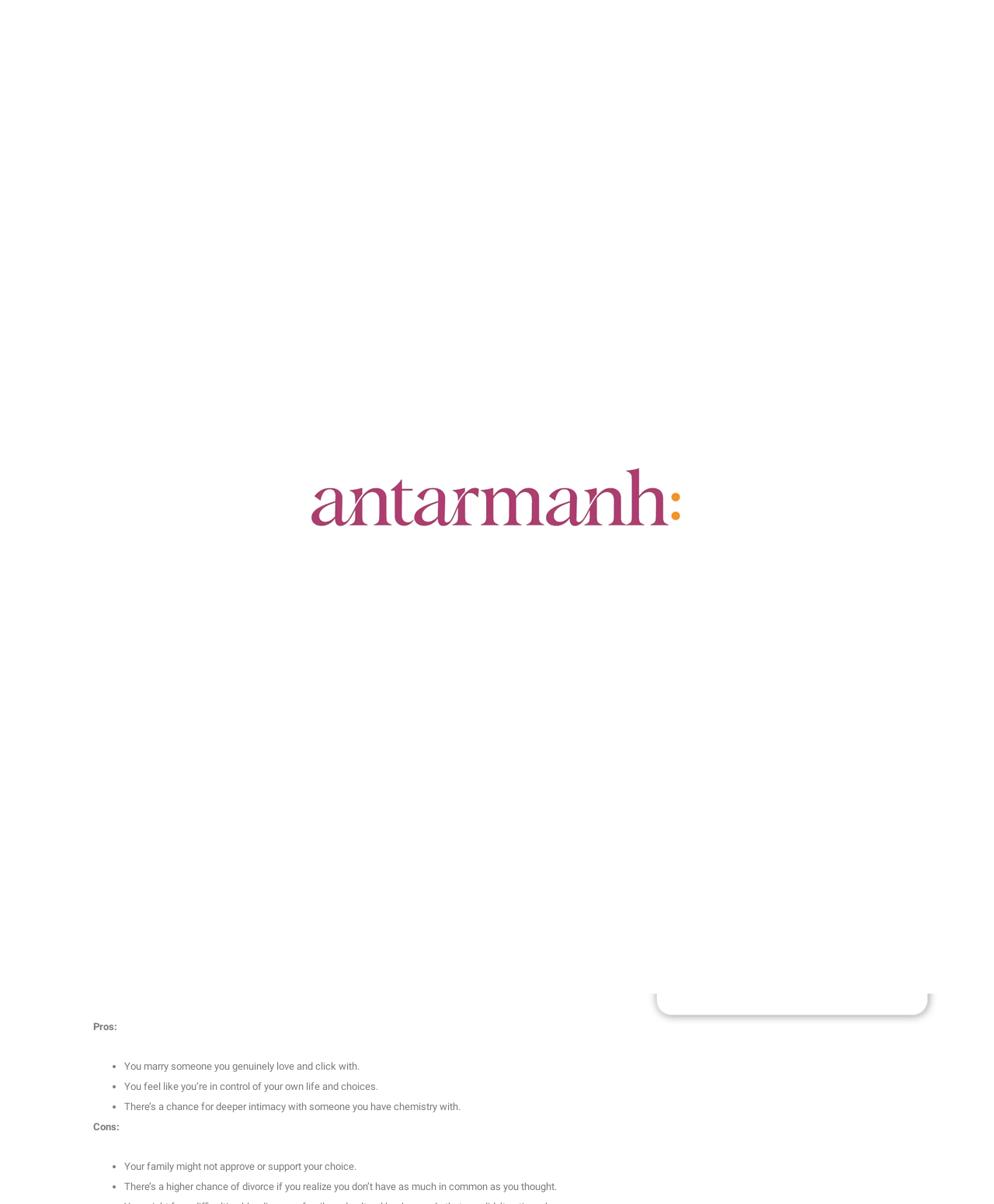Please find the bounding box coordinates of the element's region to be clicked to carry out this instruction: "Click on the 'About Us' link".

[0.399, 0.01, 0.458, 0.043]